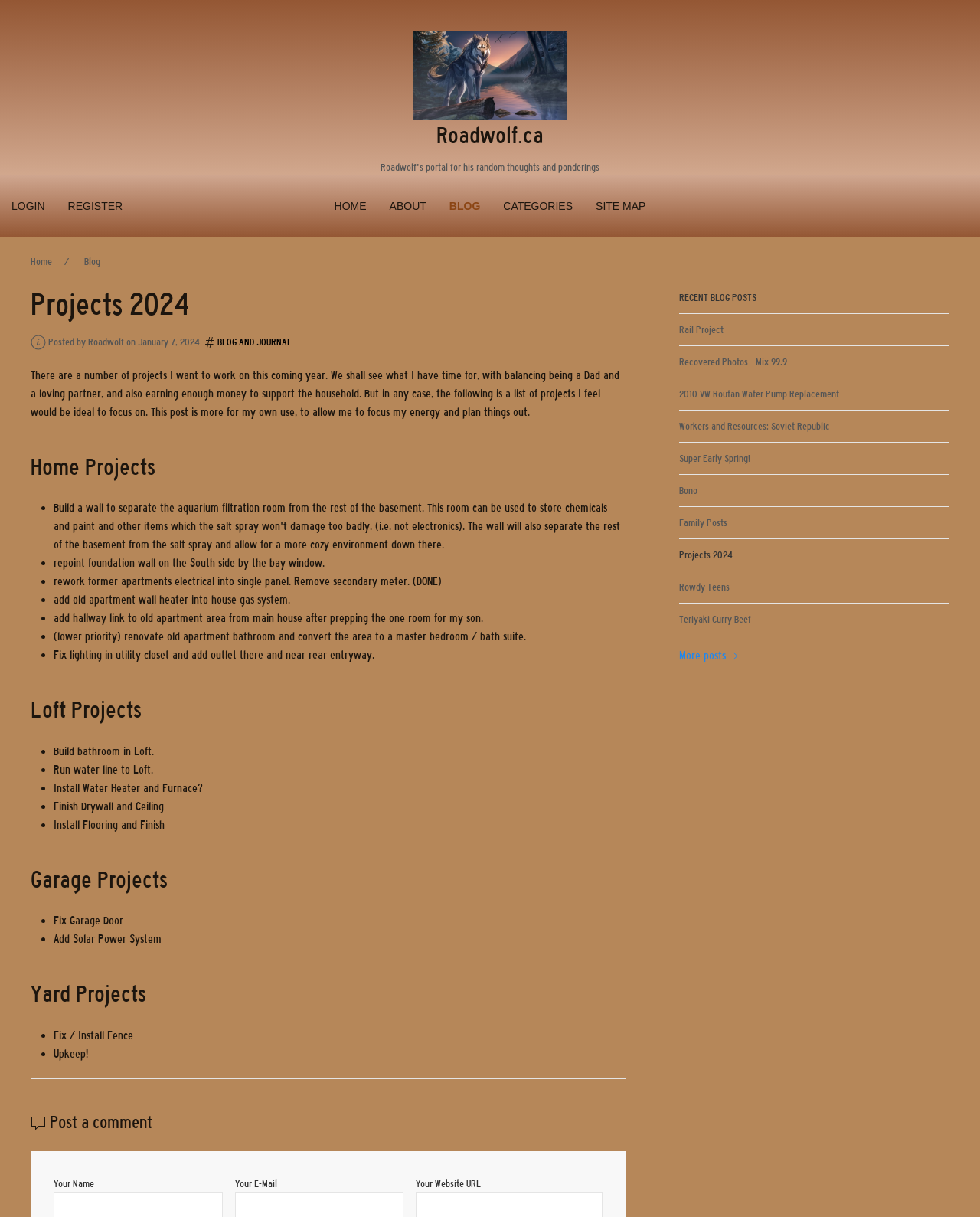Kindly provide the bounding box coordinates of the section you need to click on to fulfill the given instruction: "Click on the 'HOME' link".

[0.329, 0.144, 0.386, 0.195]